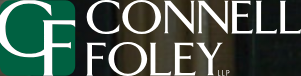Please use the details from the image to answer the following question comprehensively:
What is the font size of the 'LLP' designation?

According to the caption, the 'LLP' designation is subtly integrated in a smaller font, implying that the font size of the 'LLP' designation is smaller compared to the rest of the logo.